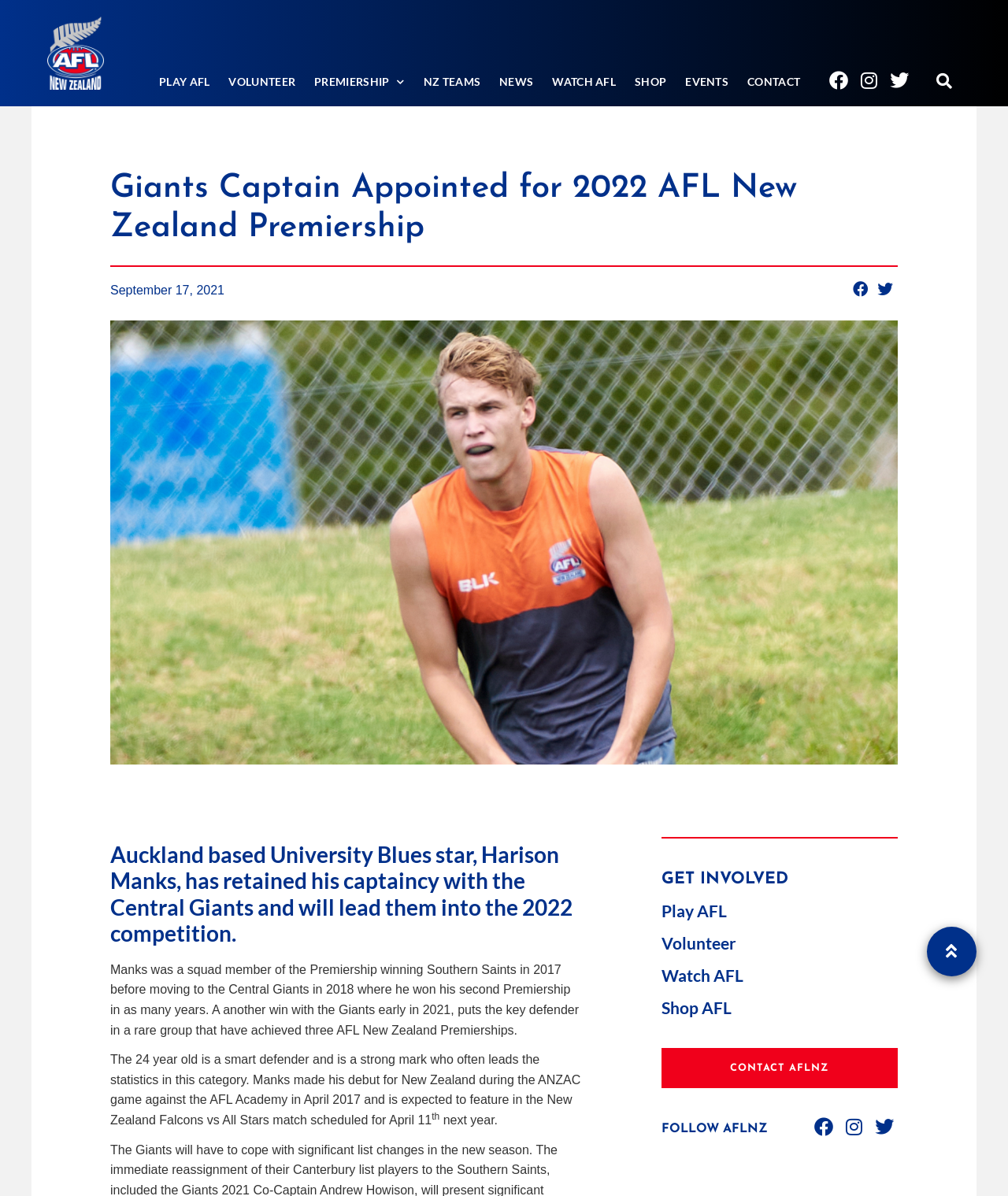Please identify the bounding box coordinates of the clickable area that will allow you to execute the instruction: "Get involved with AFL New Zealand".

[0.656, 0.728, 0.782, 0.742]